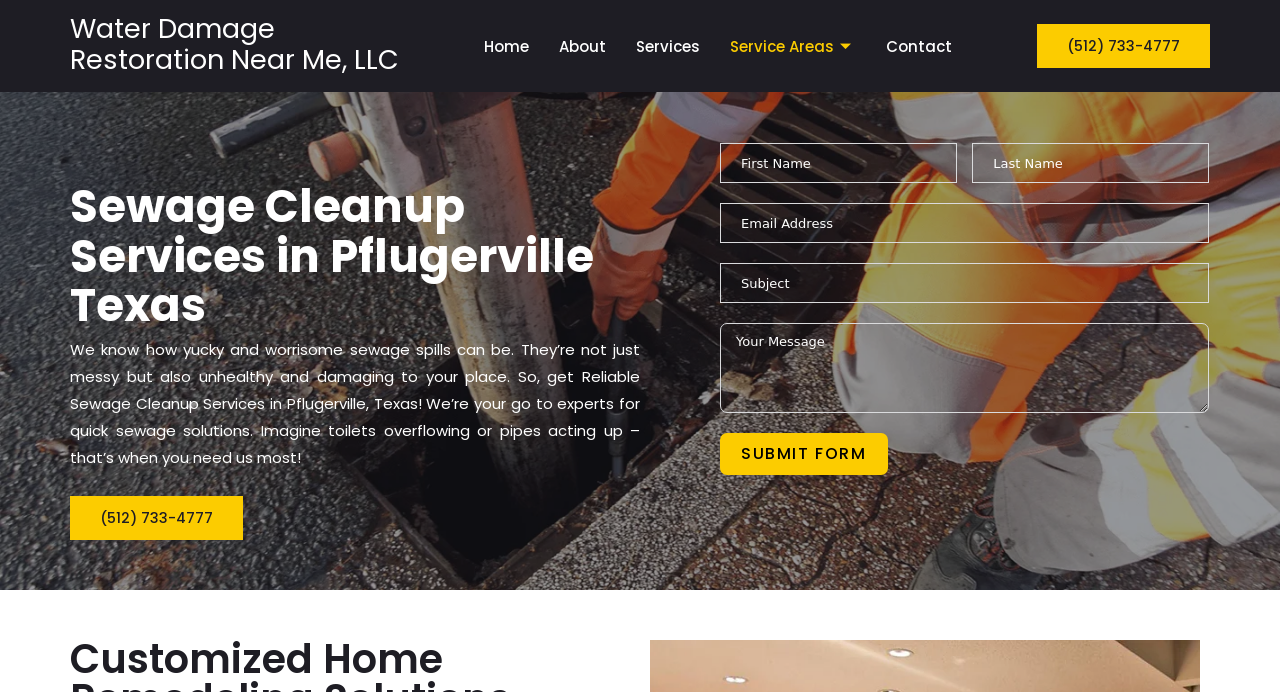Please identify the bounding box coordinates of the element's region that needs to be clicked to fulfill the following instruction: "Click the 'SUBMIT FORM' button". The bounding box coordinates should consist of four float numbers between 0 and 1, i.e., [left, top, right, bottom].

[0.562, 0.626, 0.693, 0.687]